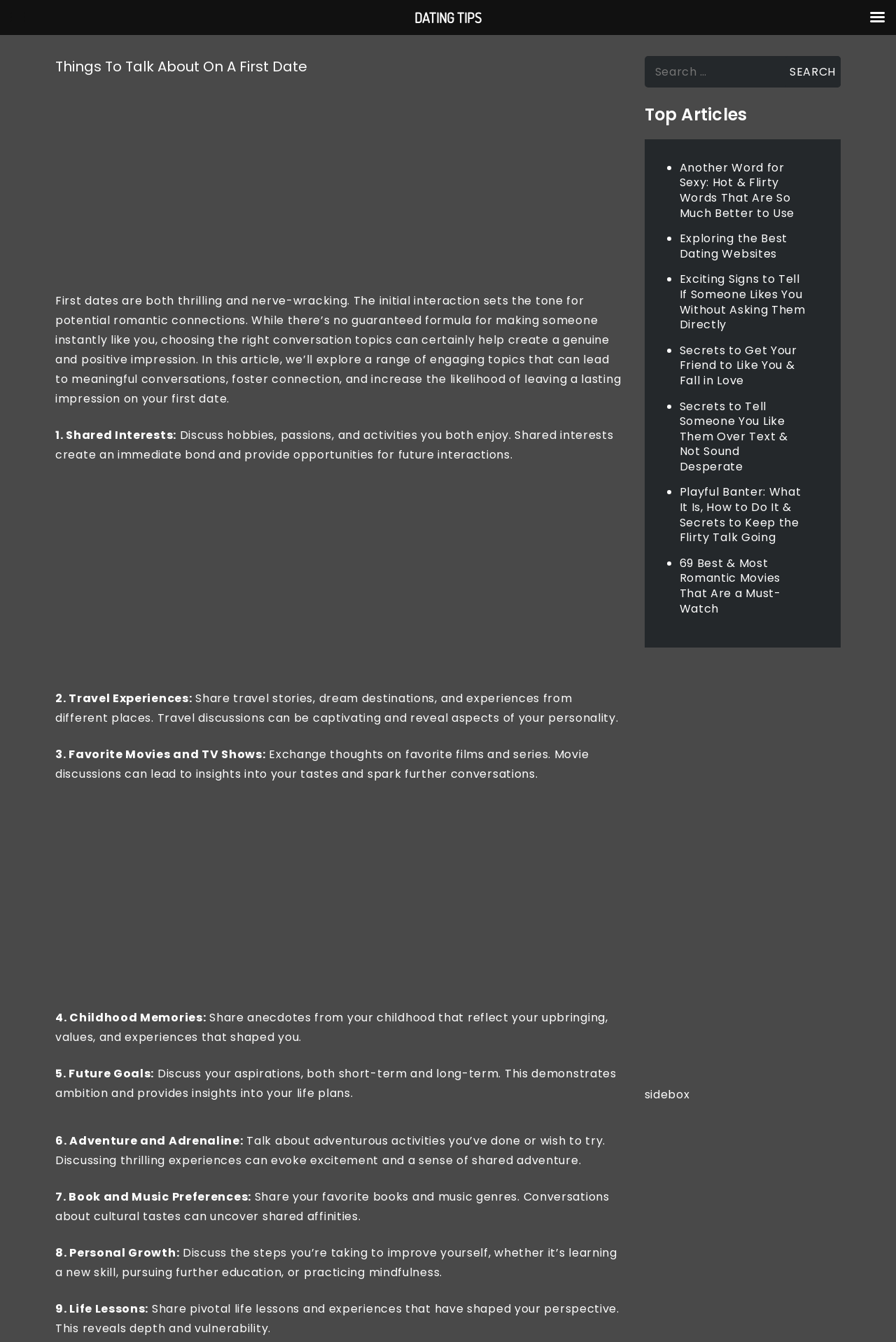Refer to the image and provide an in-depth answer to the question: 
How many articles are listed in the 'Top Articles' section?

I counted the number of link elements inside the 'Top Articles' section and found 6 articles listed.